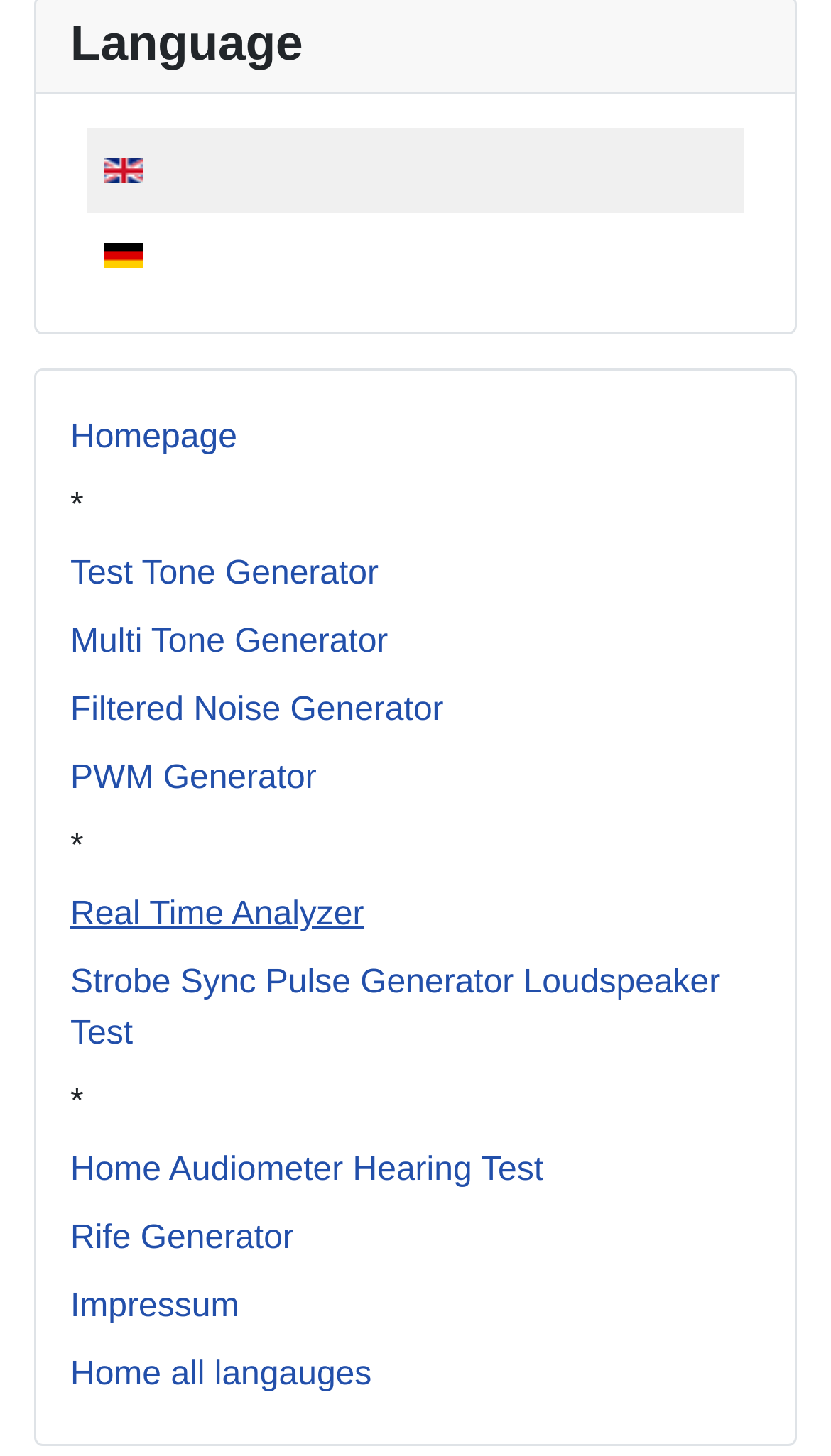Determine the bounding box coordinates for the HTML element mentioned in the following description: "Rife Generator". The coordinates should be a list of four floats ranging from 0 to 1, represented as [left, top, right, bottom].

[0.085, 0.838, 0.354, 0.863]